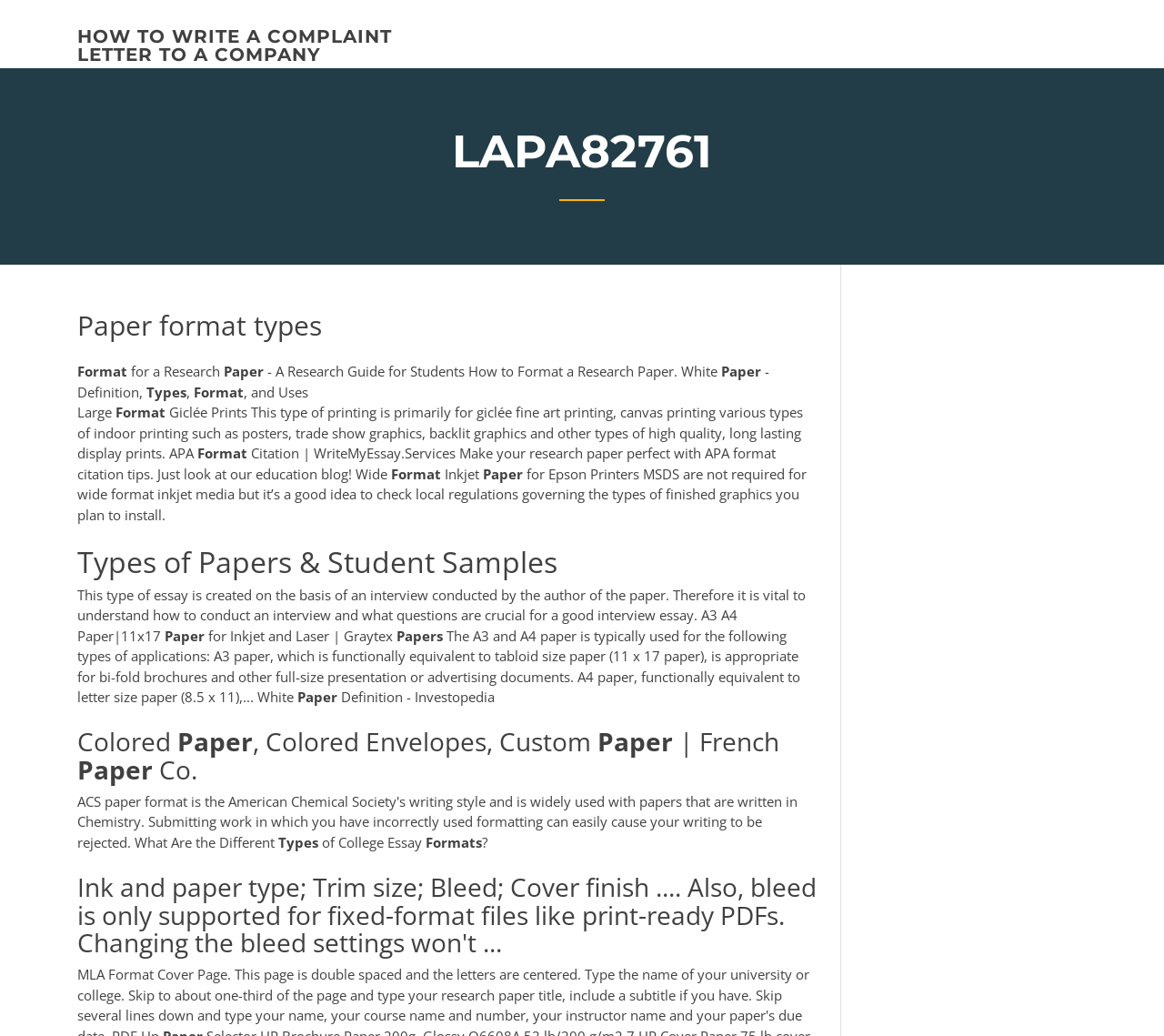What is the relationship between APA format and research papers?
Answer the question with a single word or phrase derived from the image.

Citation